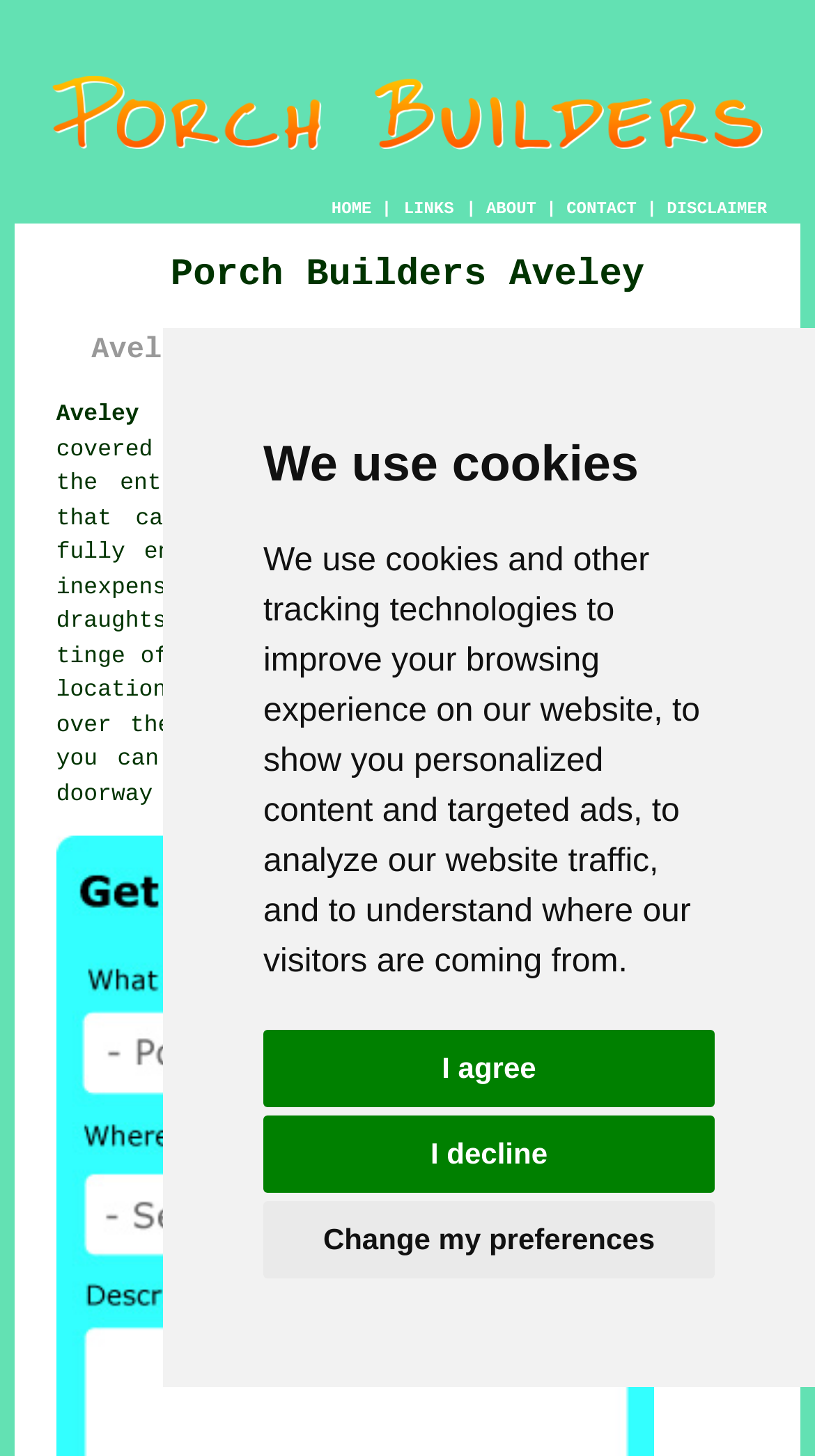Using the provided element description: "T Mehedi", identify the bounding box coordinates. The coordinates should be four floats between 0 and 1 in the order [left, top, right, bottom].

None